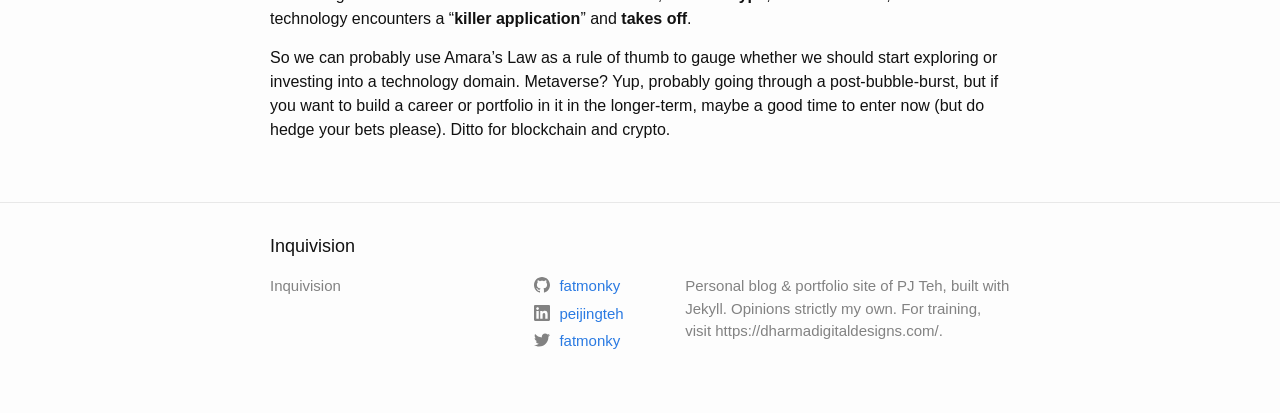Based on the element description peijingteh, identify the bounding box coordinates for the UI element. The coordinates should be in the format (top-left x, top-left y, bottom-right x, bottom-right y) and within the 0 to 1 range.

[0.417, 0.737, 0.487, 0.778]